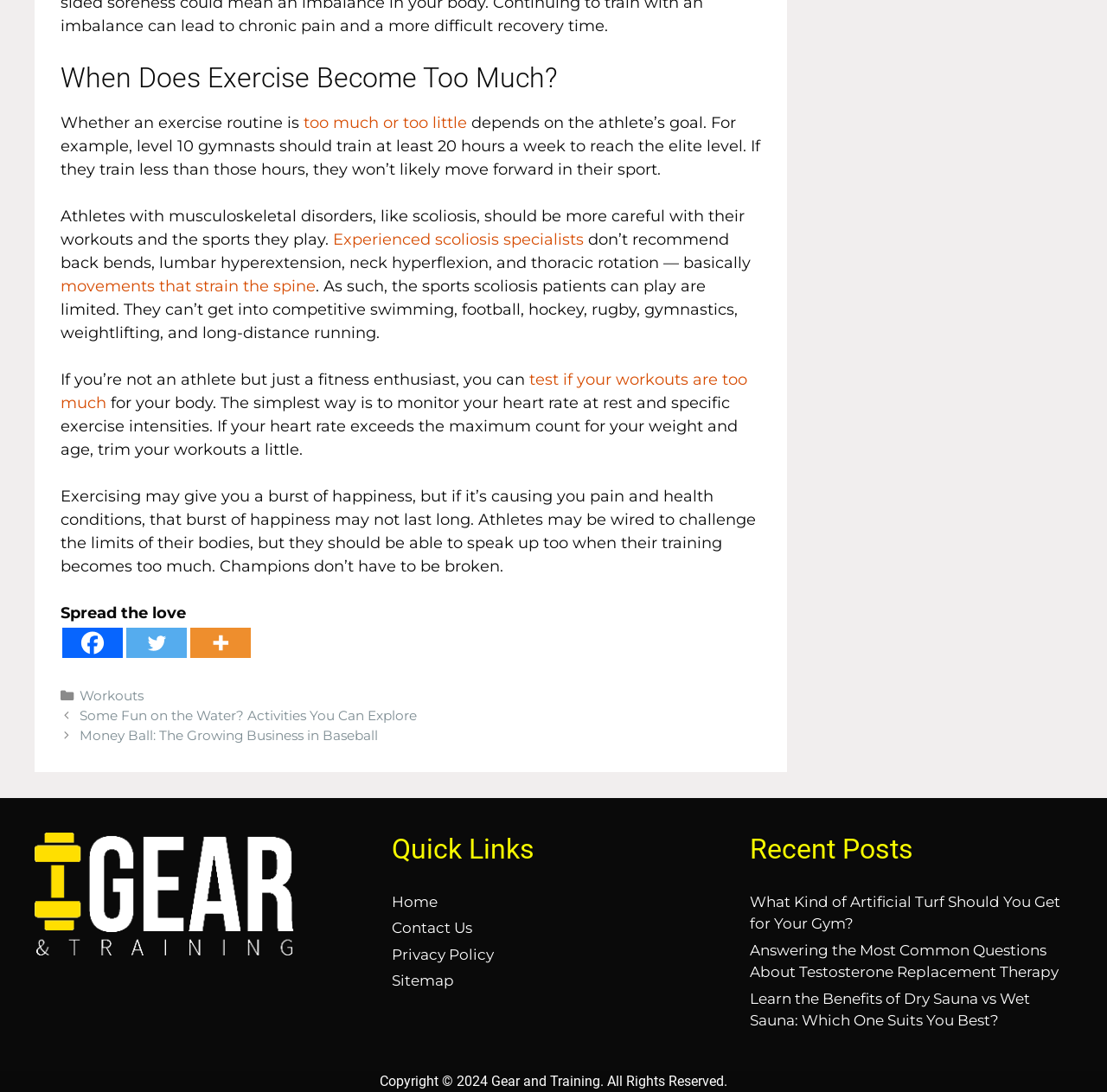Provide the bounding box coordinates of the HTML element this sentence describes: "Privacy Policy".

[0.354, 0.866, 0.446, 0.882]